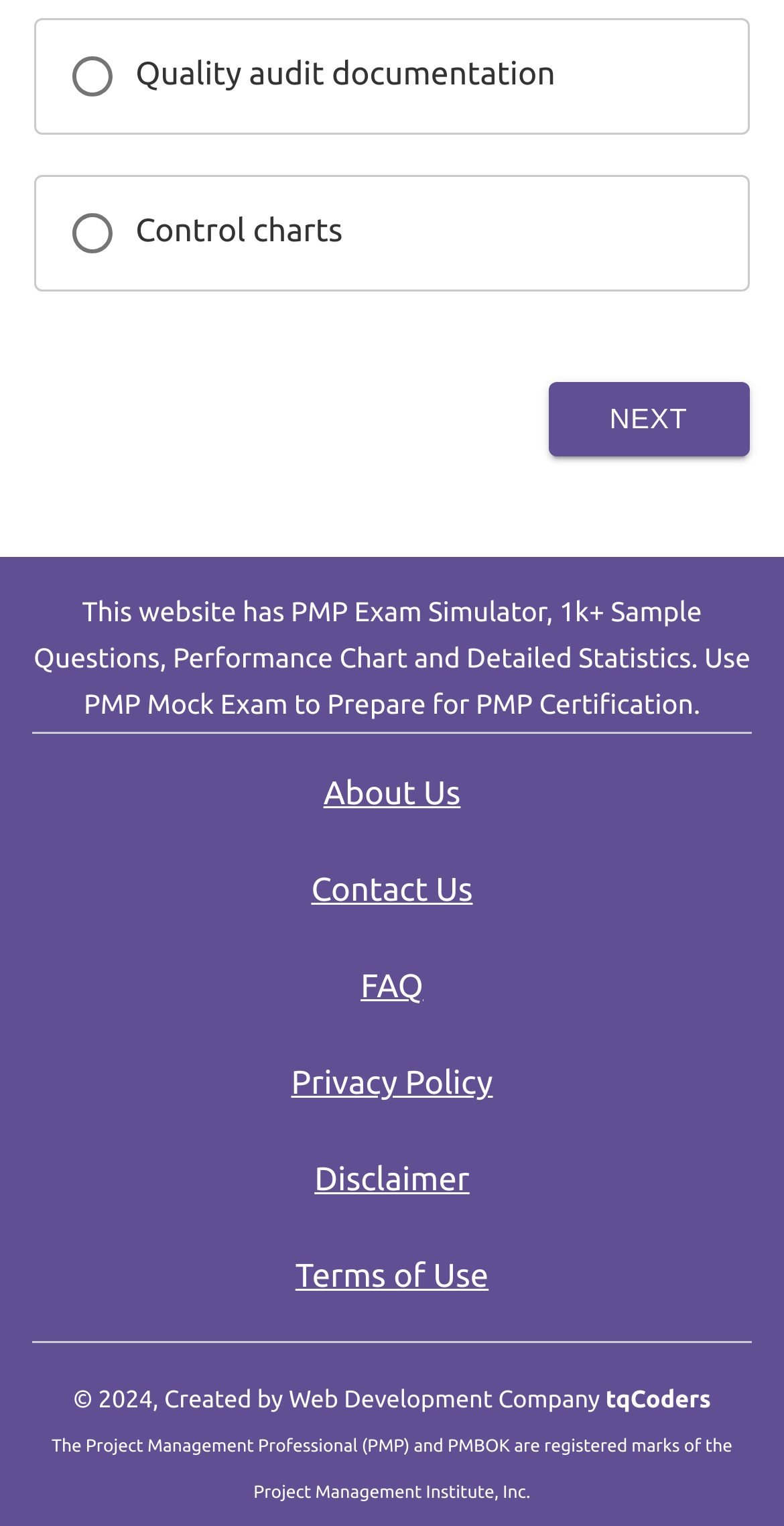Find the bounding box coordinates corresponding to the UI element with the description: "Navigation umschalten". The coordinates should be formatted as [left, top, right, bottom], with values as floats between 0 and 1.

None